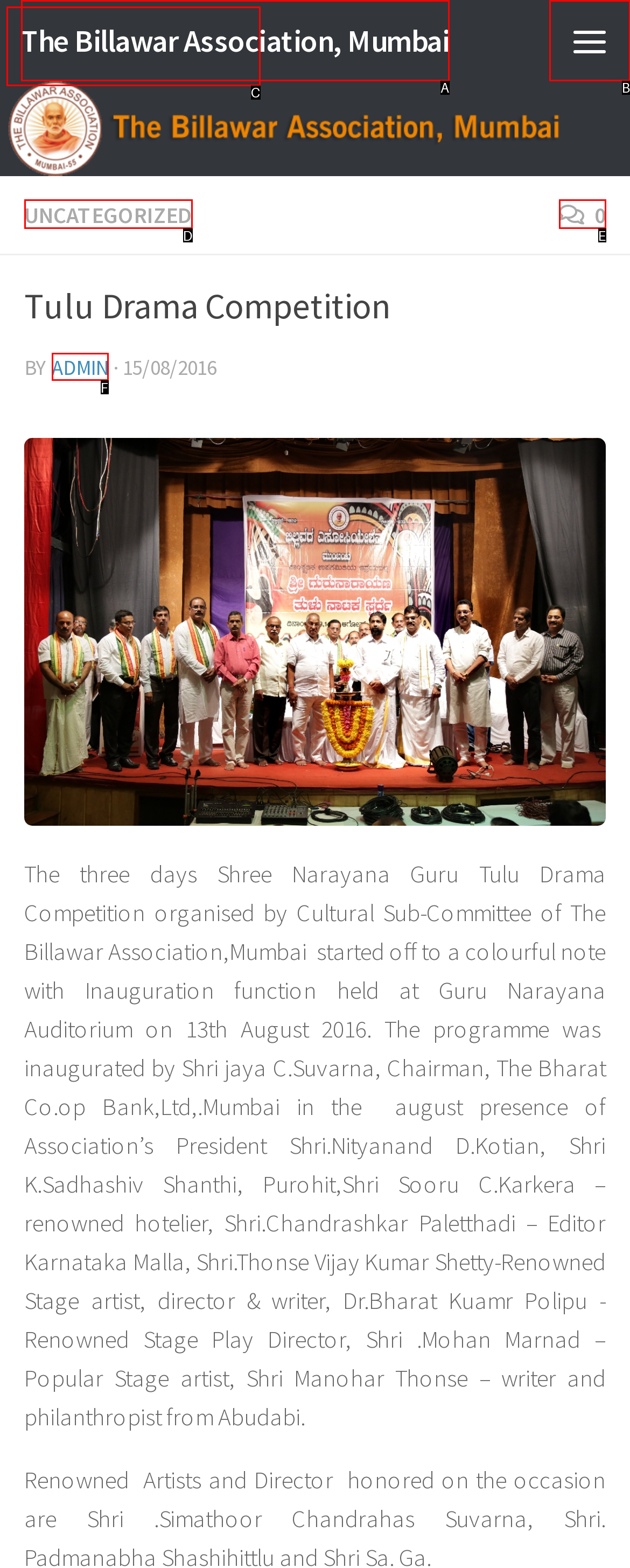Find the option that aligns with: 0
Provide the letter of the corresponding option.

E